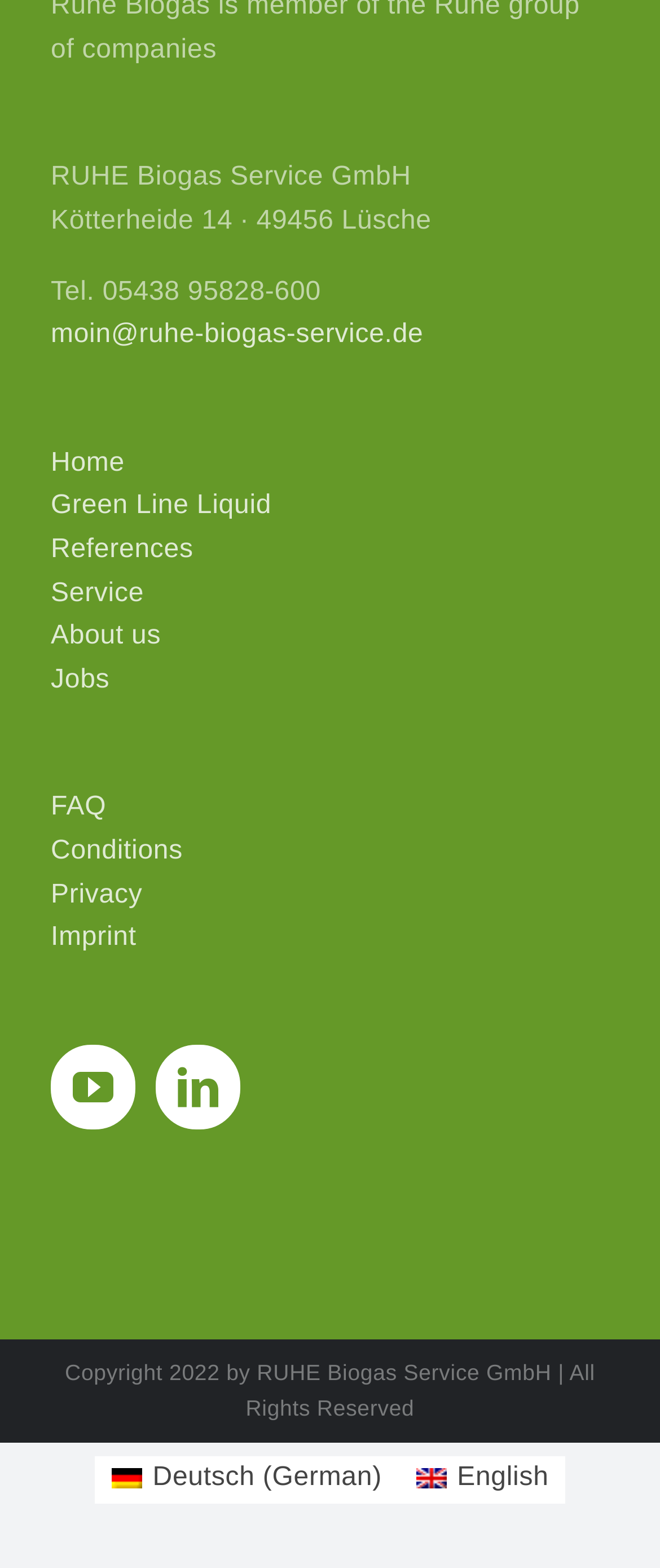Identify the bounding box coordinates of the element that should be clicked to fulfill this task: "switch to English language". The coordinates should be provided as four float numbers between 0 and 1, i.e., [left, top, right, bottom].

[0.604, 0.929, 0.857, 0.958]